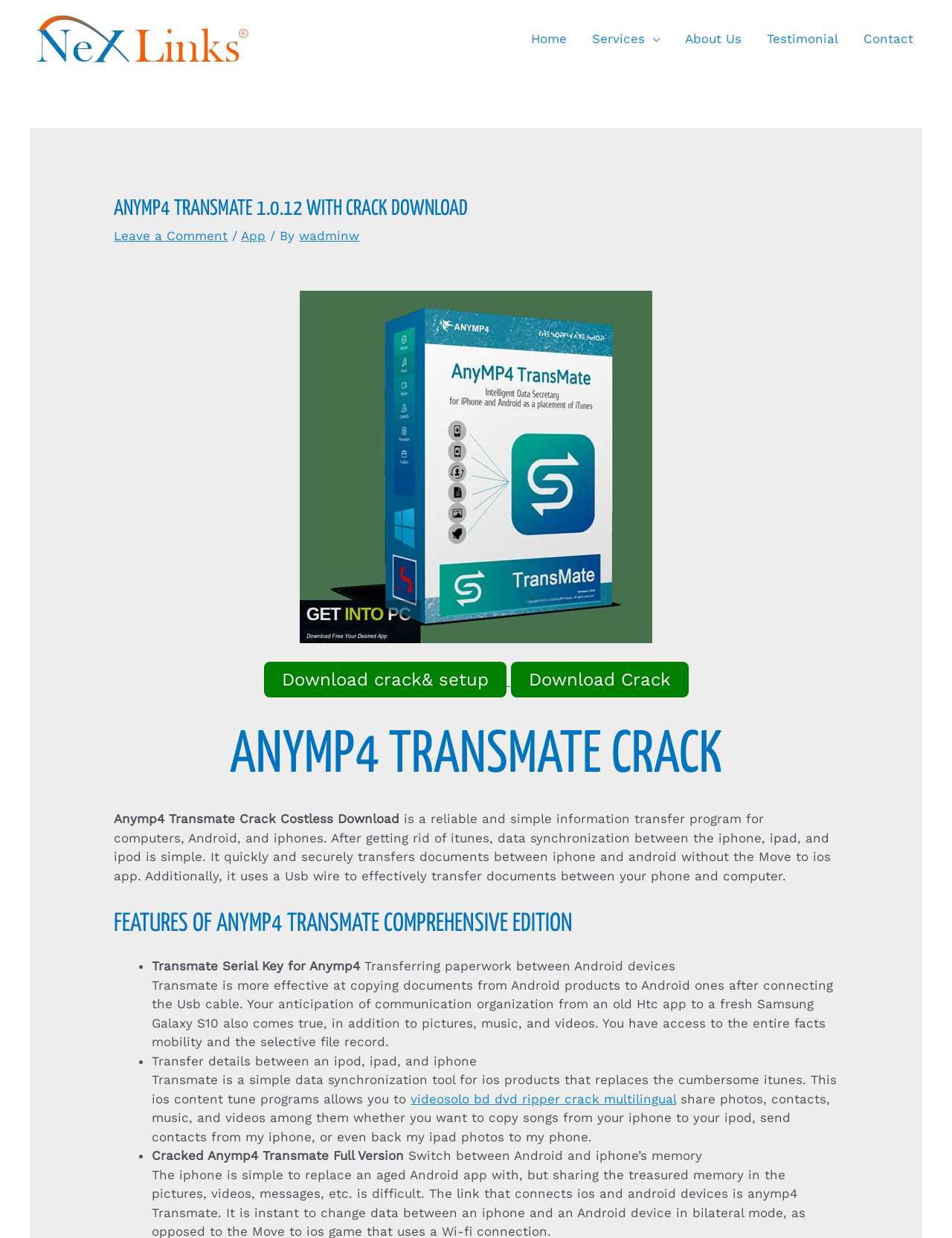Refer to the element description Download crack& setup Download Crack and identify the corresponding bounding box in the screenshot. Format the coordinates as (top-left x, top-left y, bottom-right x, bottom-right y) with values in the range of 0 to 1.

[0.277, 0.544, 0.723, 0.556]